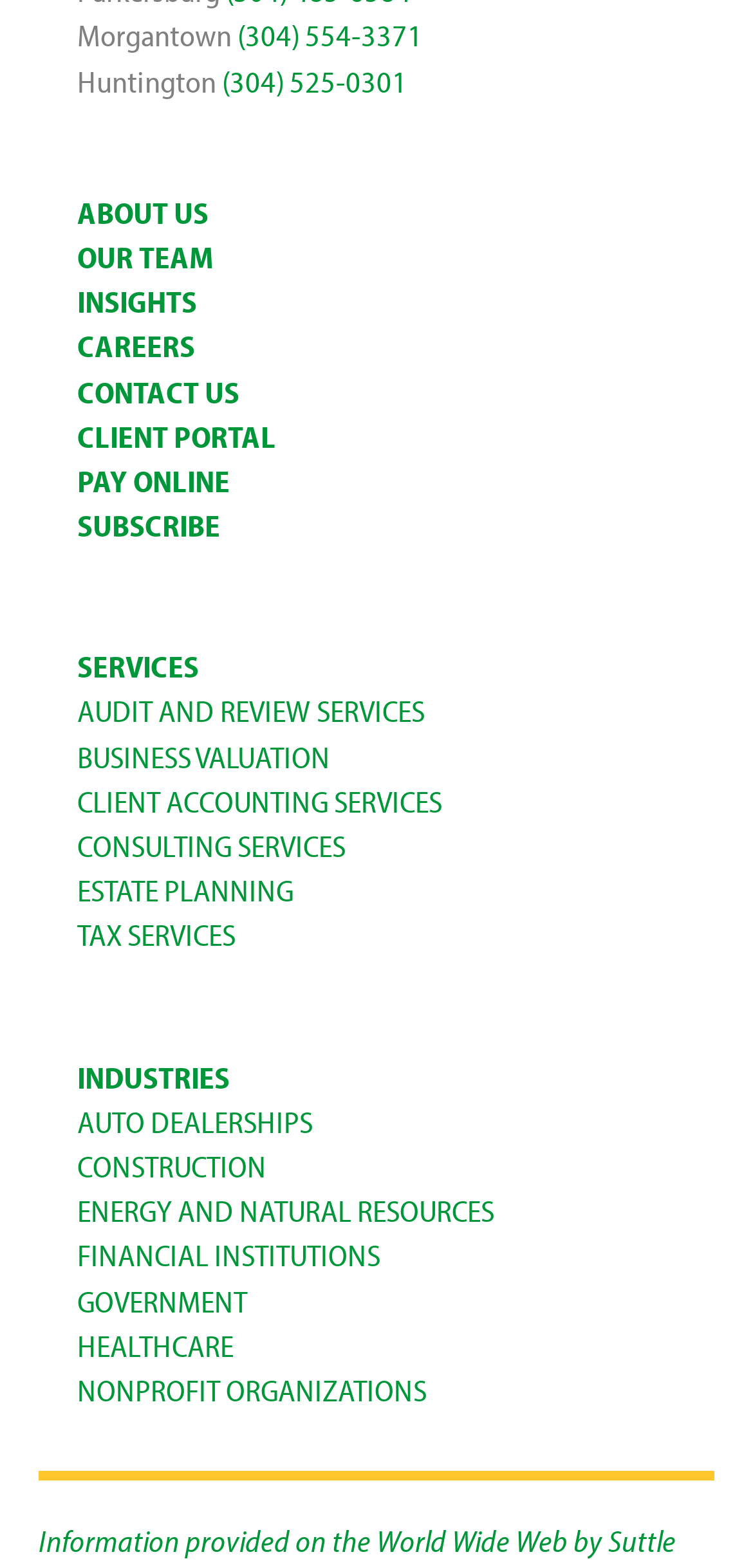What is the phone number for Morgantown?
Please provide a full and detailed response to the question.

I found the phone number for Morgantown by looking at the StaticText element with the text 'Morgantown' and its adjacent link element with the text '(304) 554-3371'.